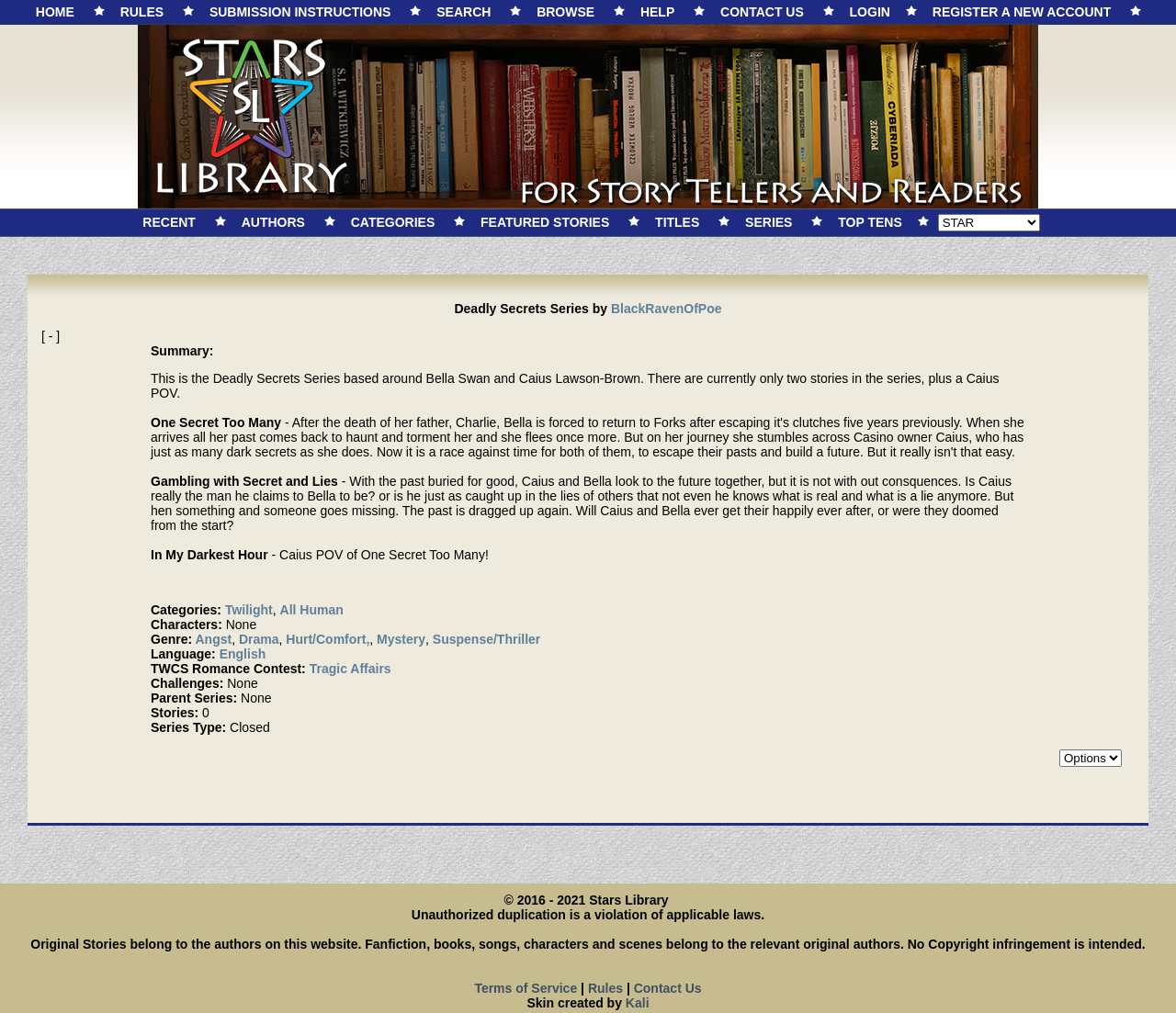Describe all the key features of the webpage in detail.

The webpage is the STARS Library, a platform for story tellers and readers. At the top, there is a navigation menu with links to HOME, RULES, SUBMISSION INSTRUCTIONS, SEARCH, BROWSE, HELP, CONTACT US, LOGIN, and REGISTER A NEW ACCOUNT, each accompanied by a small image. 

Below the navigation menu, there are several links to different categories, including RECENT, AUTHORS, CATEGORIES, FEATURED STORIES, TITLES, SERIES, and TOP TENS, each also accompanied by a small image. 

The main content of the page is a story series description, which includes a title, "Deadly Secrets Series by BlackRavenOfPoe", and a summary of the series. The series has two stories, "One Secret Too Many" and "Gambling with Secret and Lies", and a Caius POV story, "In My Darkest Hour". 

The story description is followed by information about the categories, characters, genre, language, and other details of the series. There are also links to related stories and challenges. 

At the bottom of the page, there is a copyright notice, a disclaimer about unauthorized duplication, and a statement about original stories and copyright. There are also links to Terms of Service, Rules, and Contact Us.